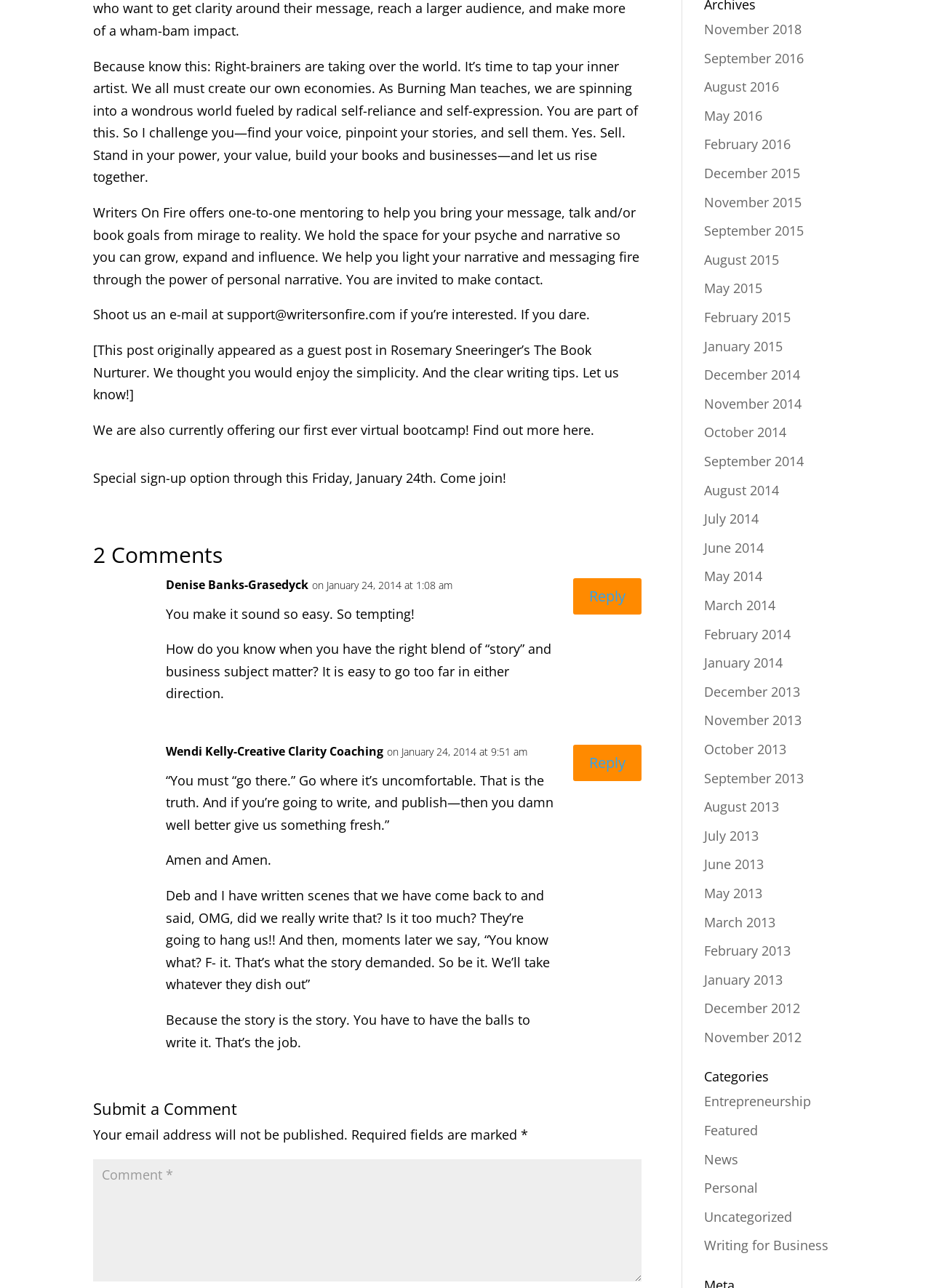Based on the image, provide a detailed response to the question:
How many comments are there on this webpage?

The webpage has a section labeled '2 Comments' which suggests that there are two comments on this webpage. The comments are from users 'Denise Banks-Grasedyck' and 'Wendi Kelly-Creative Clarity Coaching'.